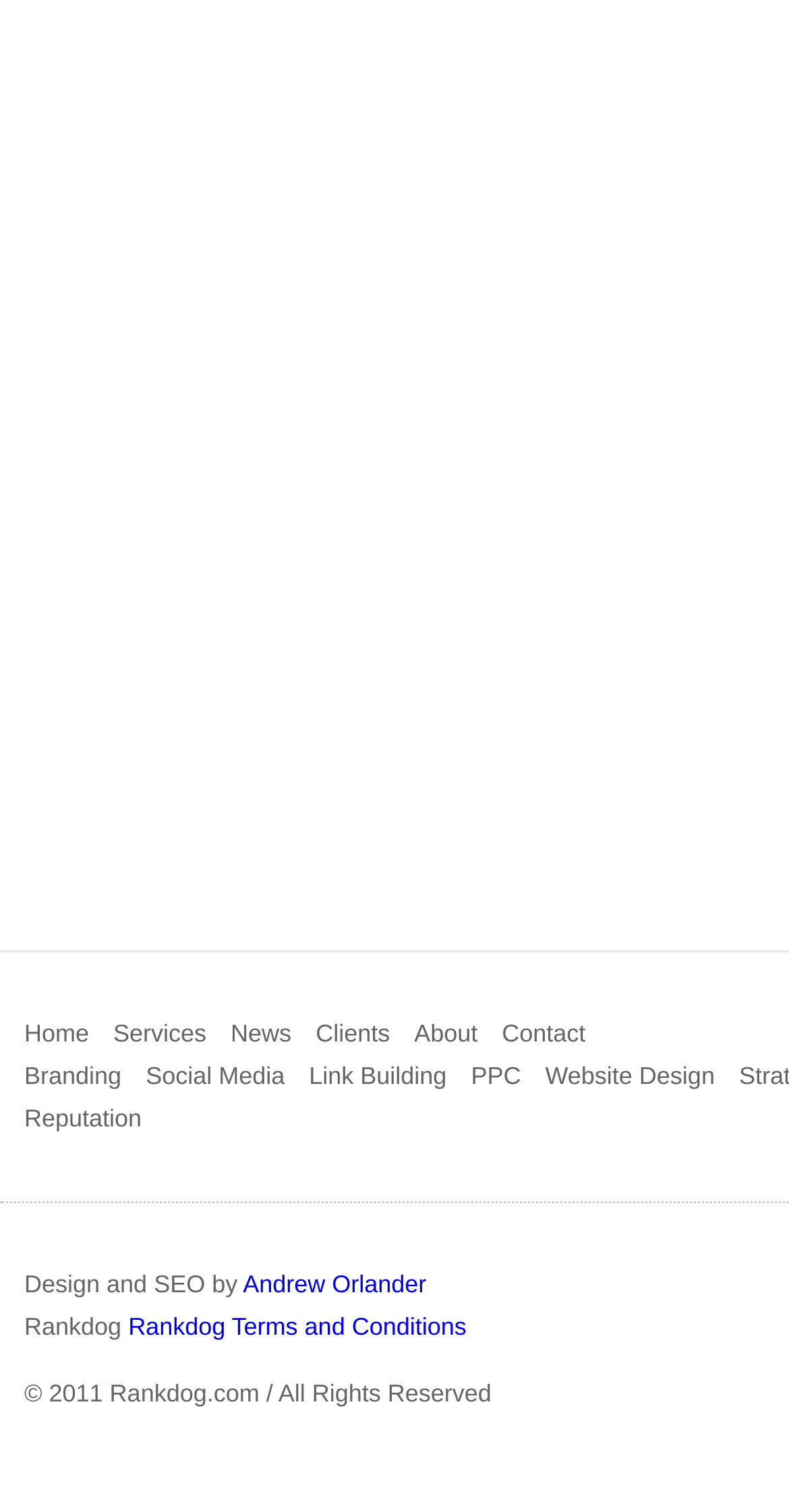How many main navigation links are there?
Please look at the screenshot and answer in one word or a short phrase.

6